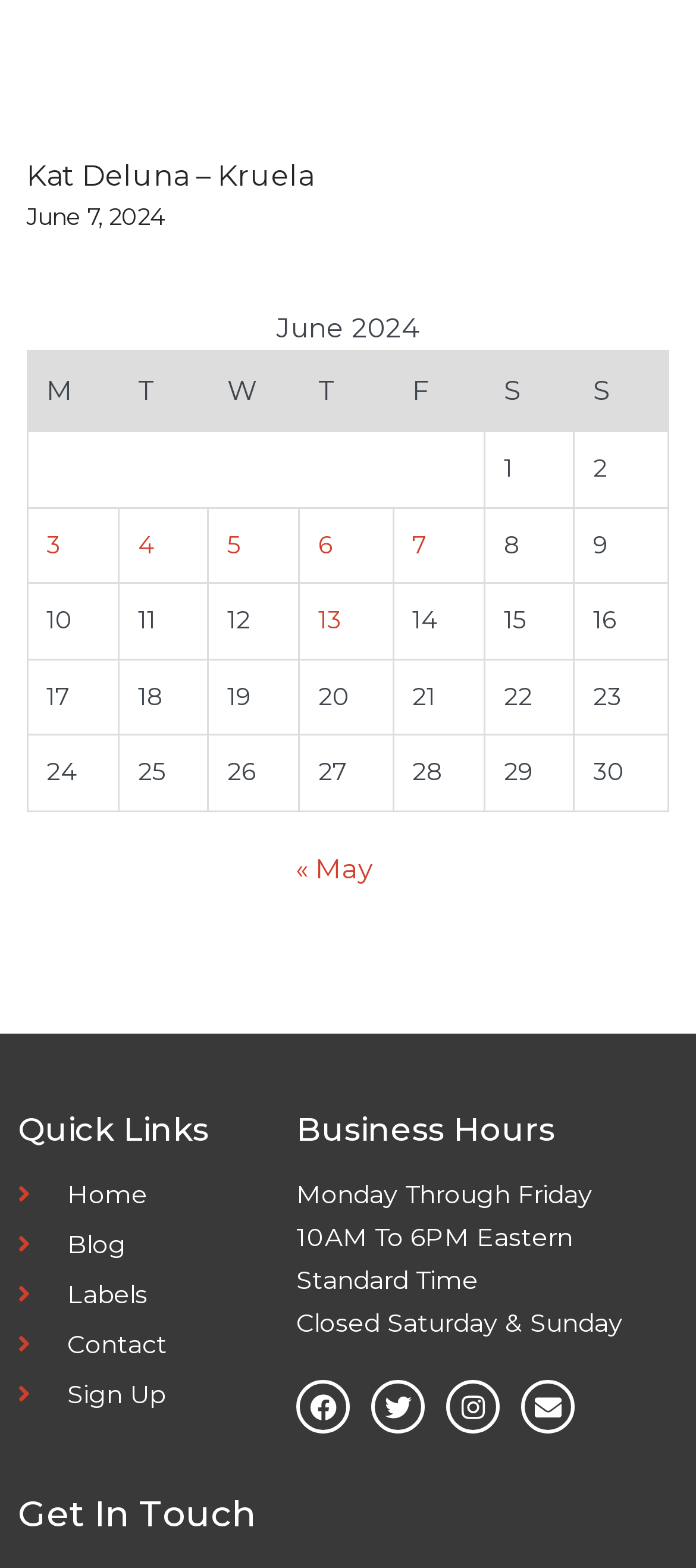Give a concise answer using one word or a phrase to the following question:
What is the previous month?

May